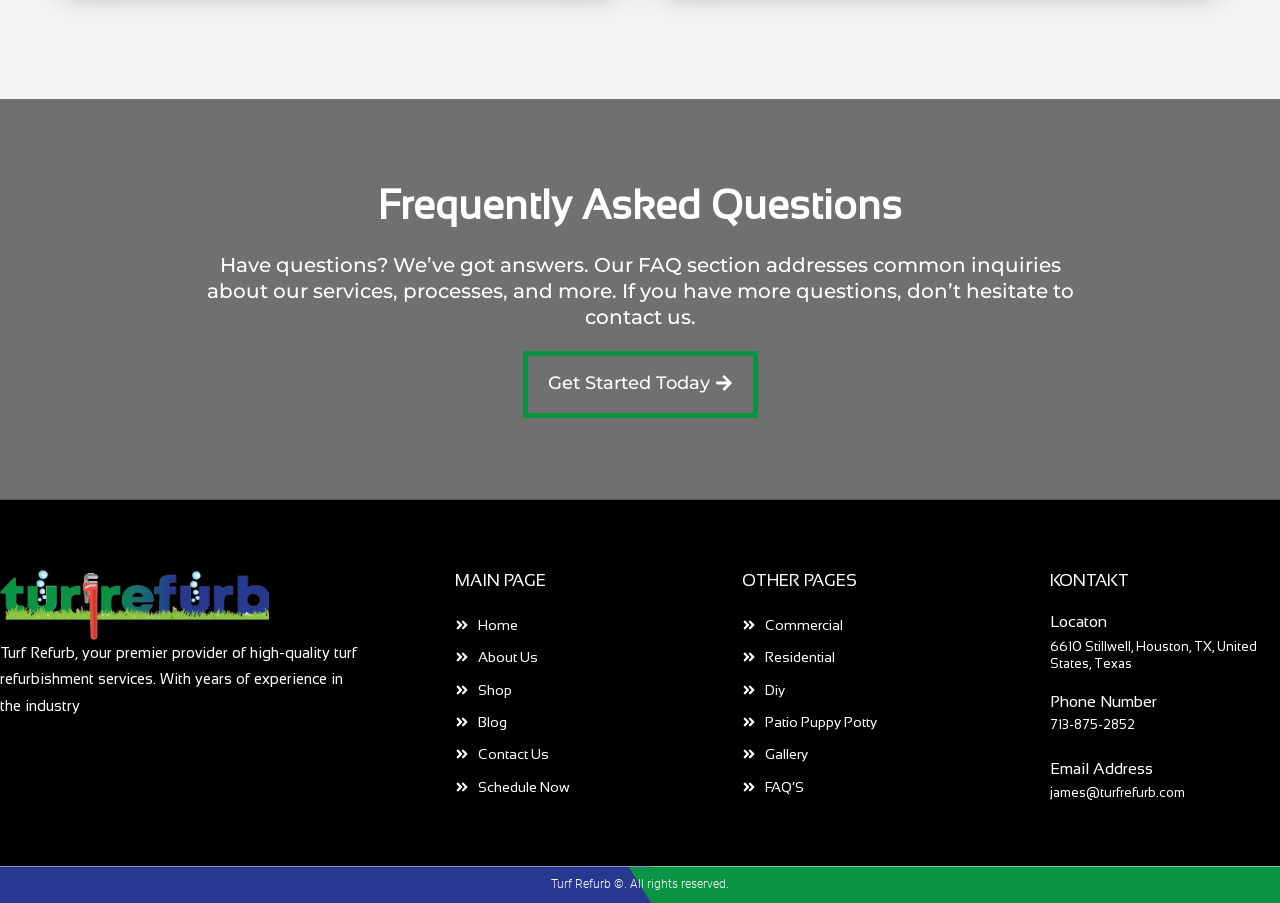Identify the bounding box coordinates for the UI element described as: "Residential".

[0.58, 0.713, 0.82, 0.743]